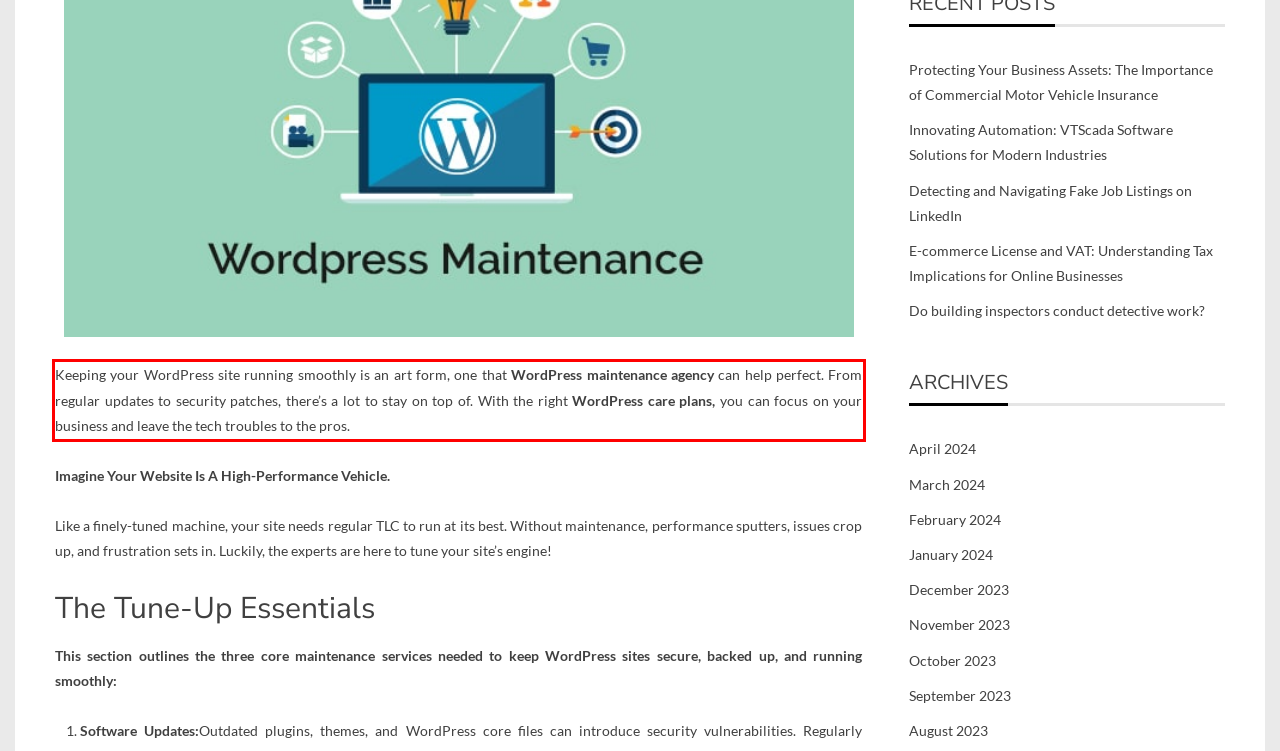Please use OCR to extract the text content from the red bounding box in the provided webpage screenshot.

Keeping your WordPress site running smoothly is an art form, one that WordPress maintenance agency can help perfect. From regular updates to security patches, there’s a lot to stay on top of. With the right WordPress care plans, you can focus on your business and leave the tech troubles to the pros.